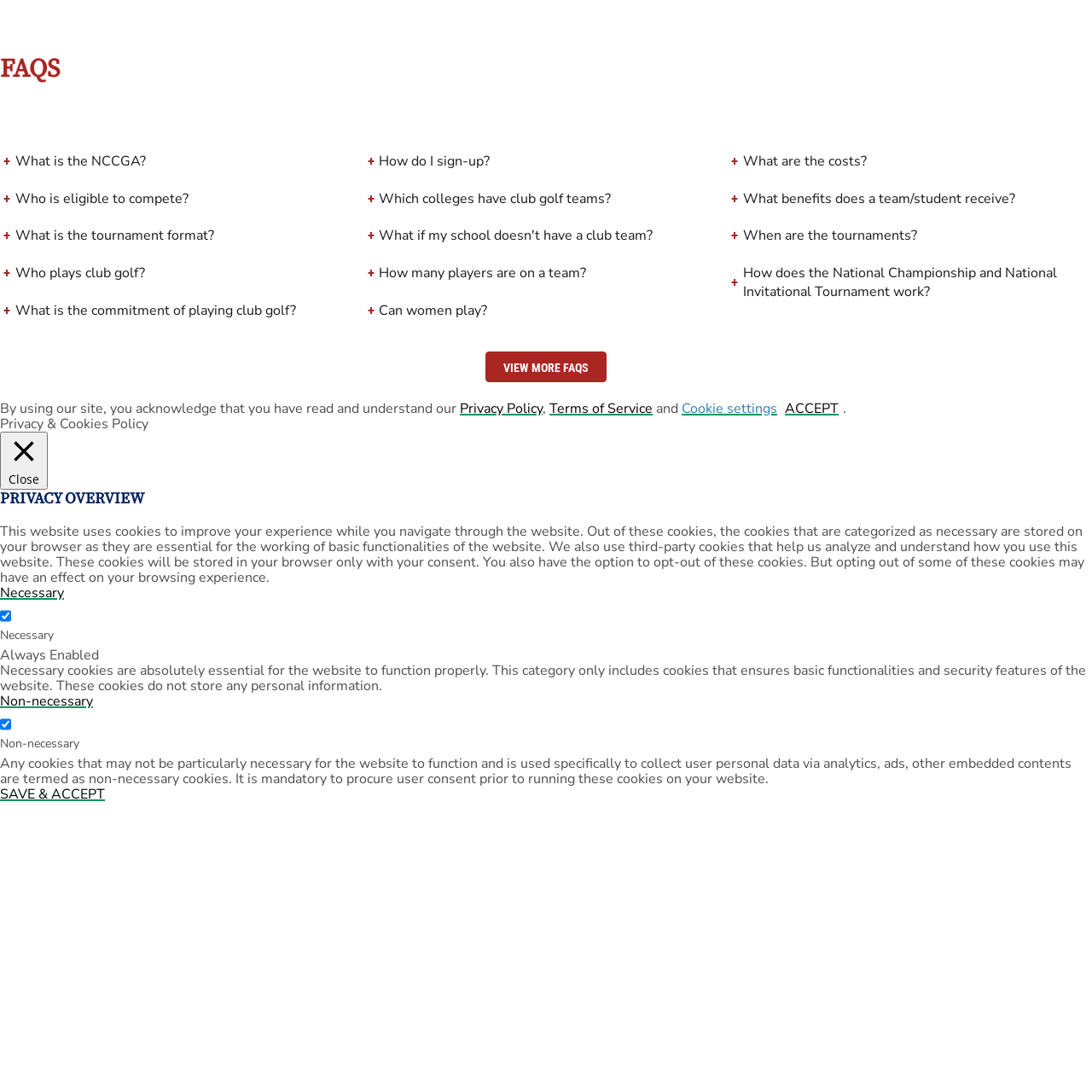Answer briefly with one word or phrase:
What is the purpose of the 'VIEW MORE FAQS' link?

To view more FAQs